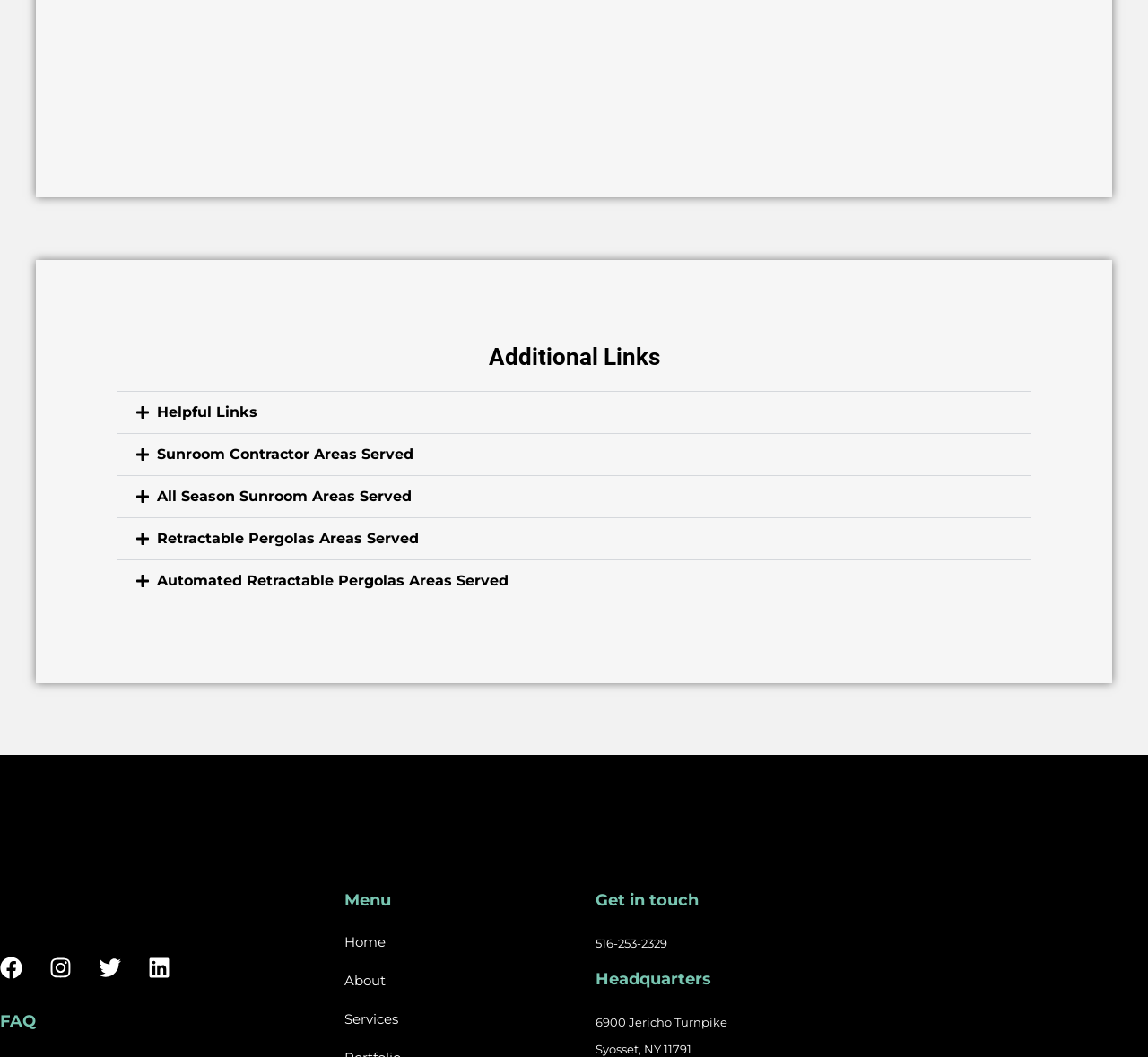Could you find the bounding box coordinates of the clickable area to complete this instruction: "Go to 'Four Seasons of Syosset'"?

[0.0, 0.842, 0.222, 0.875]